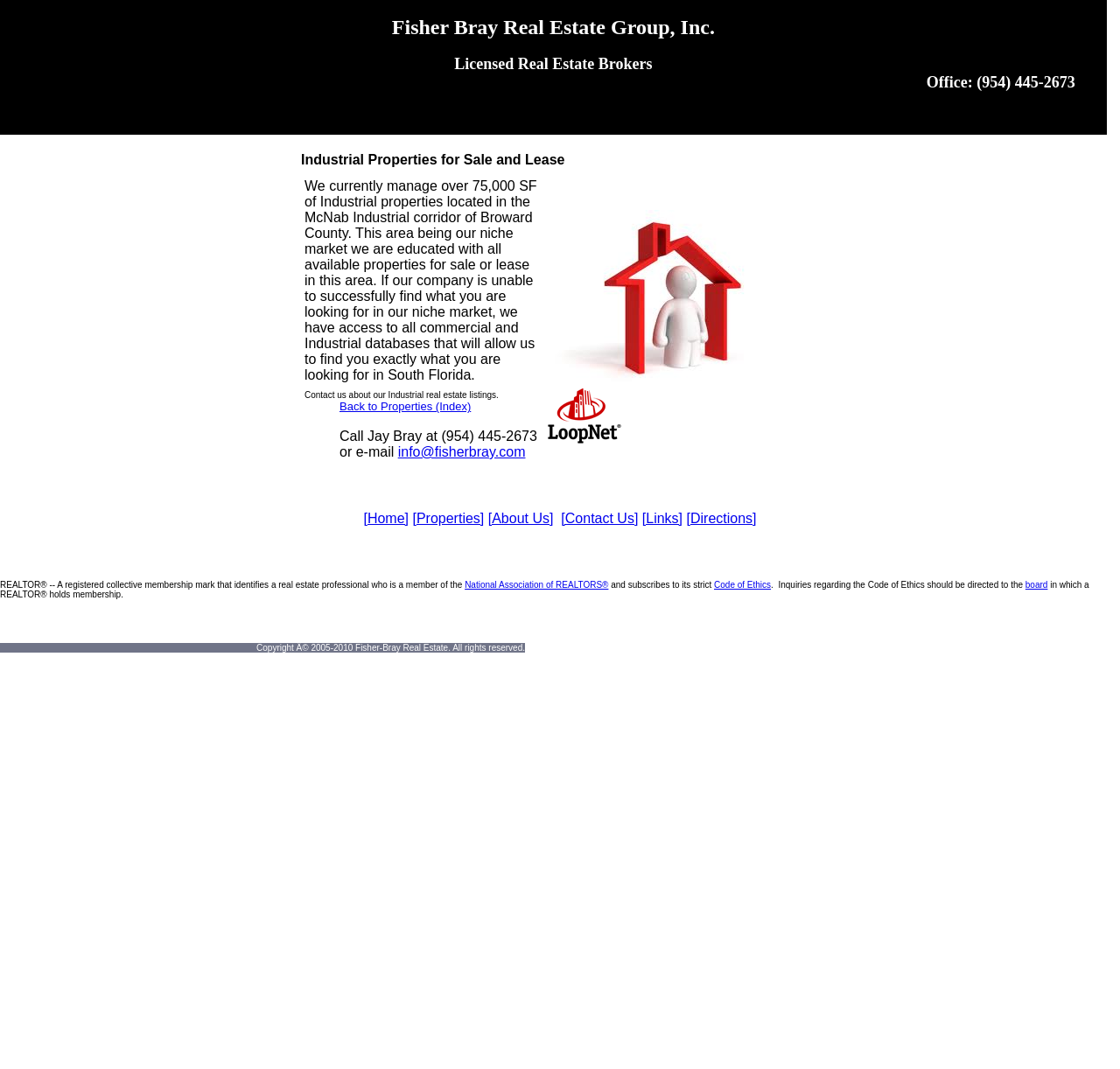What type of properties does the company manage?
Using the image, provide a concise answer in one word or a short phrase.

Industrial properties